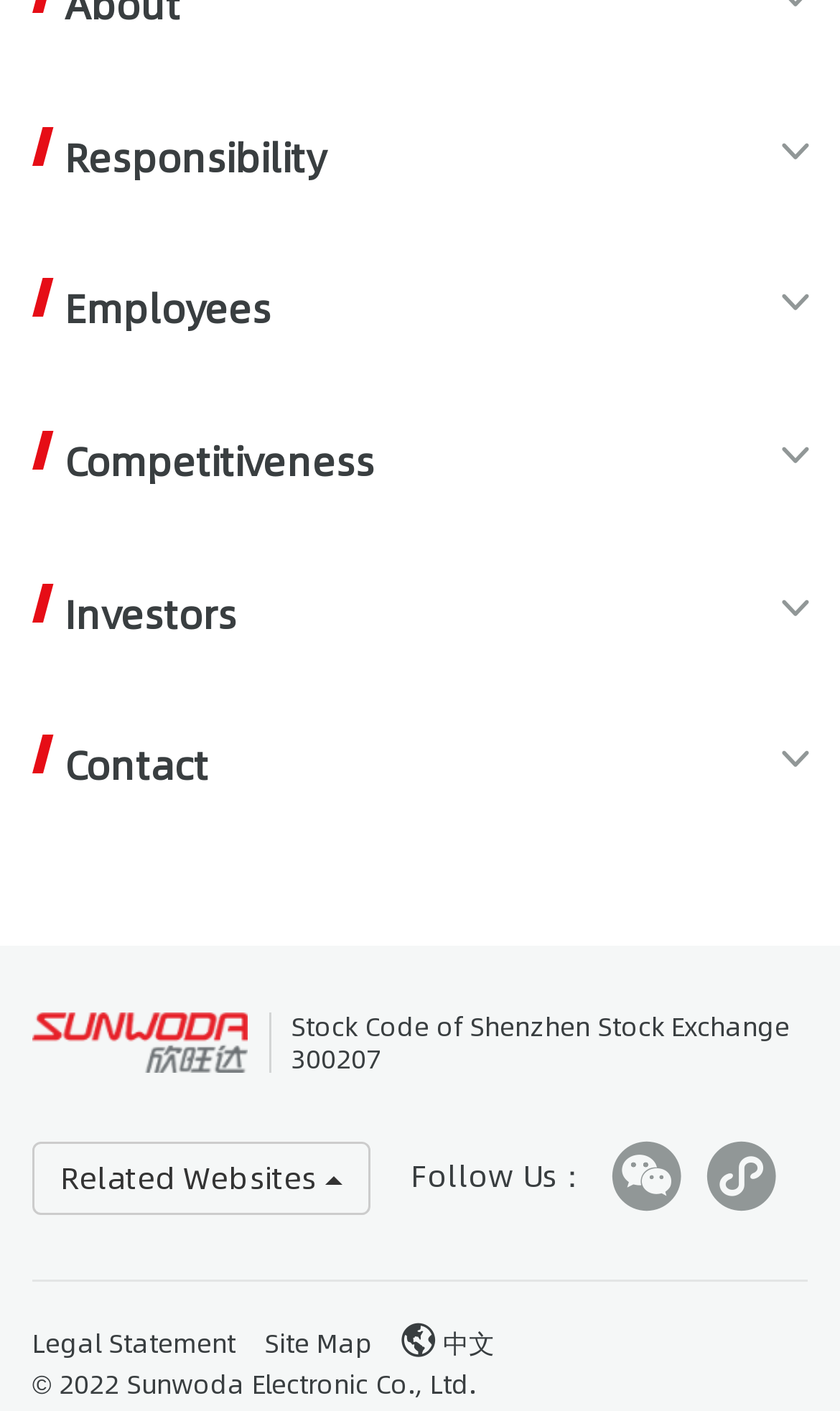Can you pinpoint the bounding box coordinates for the clickable element required for this instruction: "Follow Related Websites"? The coordinates should be four float numbers between 0 and 1, i.e., [left, top, right, bottom].

[0.038, 0.808, 0.44, 0.86]